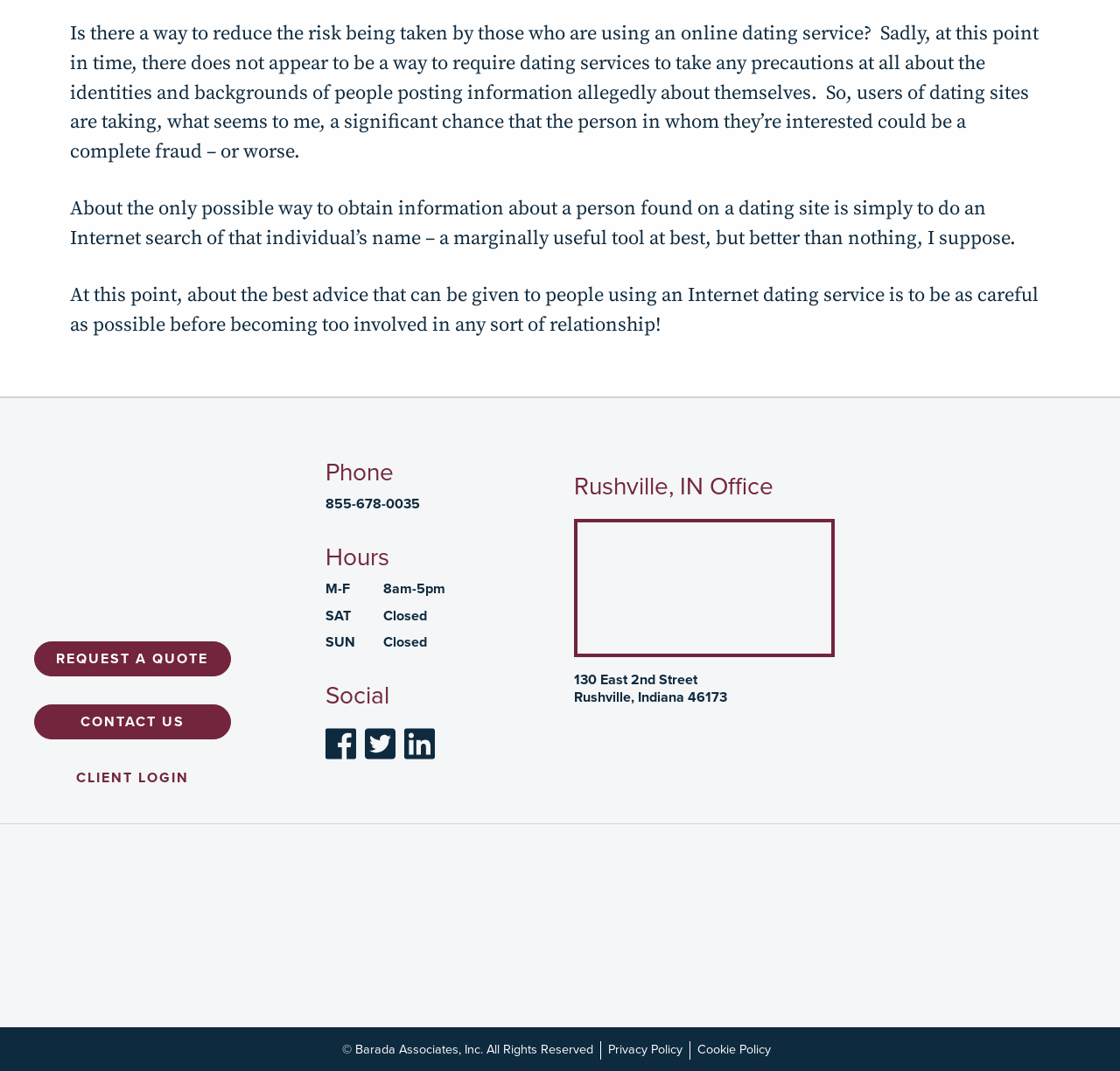Pinpoint the bounding box coordinates of the clickable area needed to execute the instruction: "Click the 'Barada Associates' link". The coordinates should be specified as four float numbers between 0 and 1, i.e., [left, top, right, bottom].

[0.02, 0.476, 0.216, 0.492]